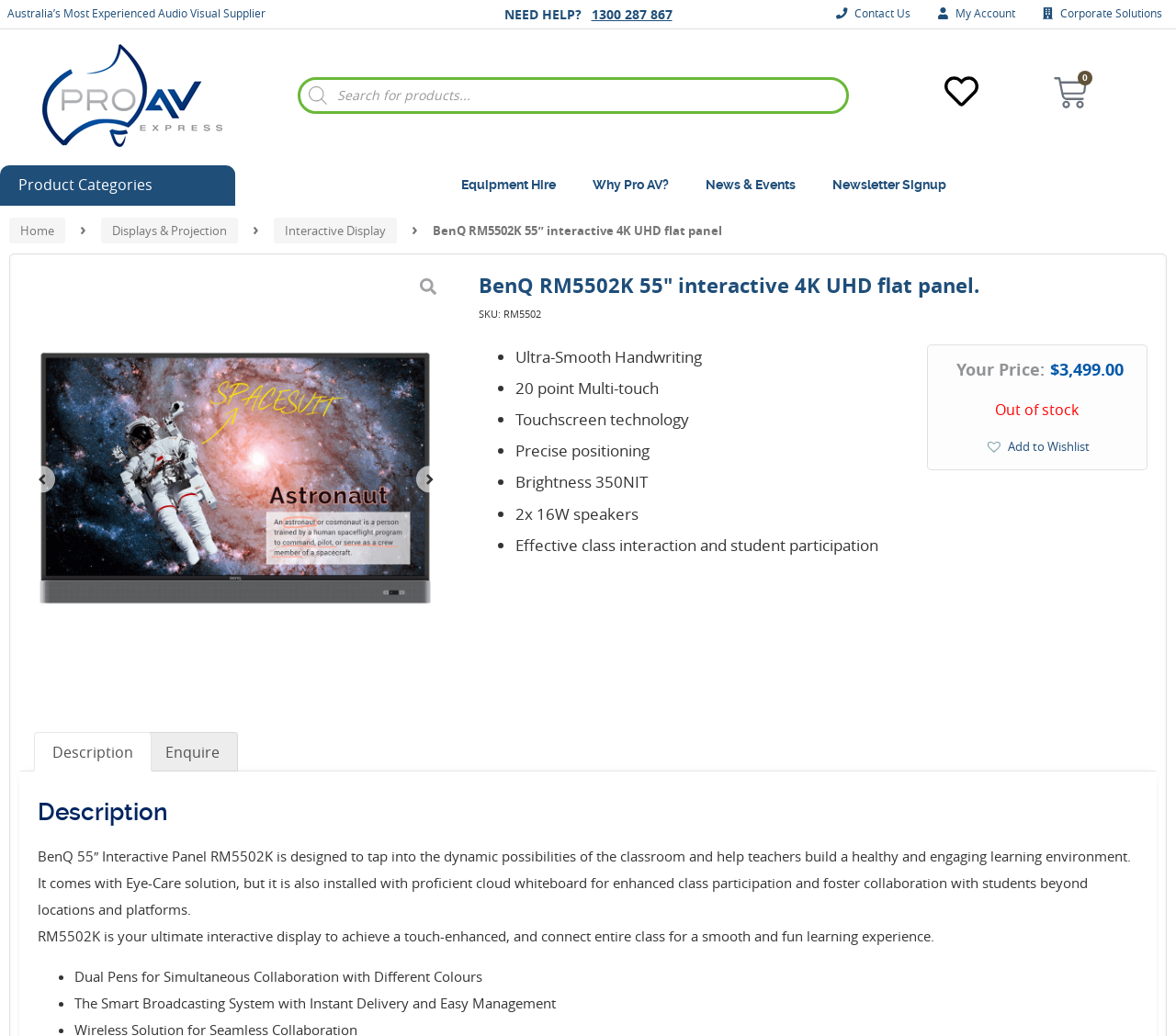What is the main title displayed on this webpage?

BenQ RM5502K 55" interactive 4K UHD flat panel.